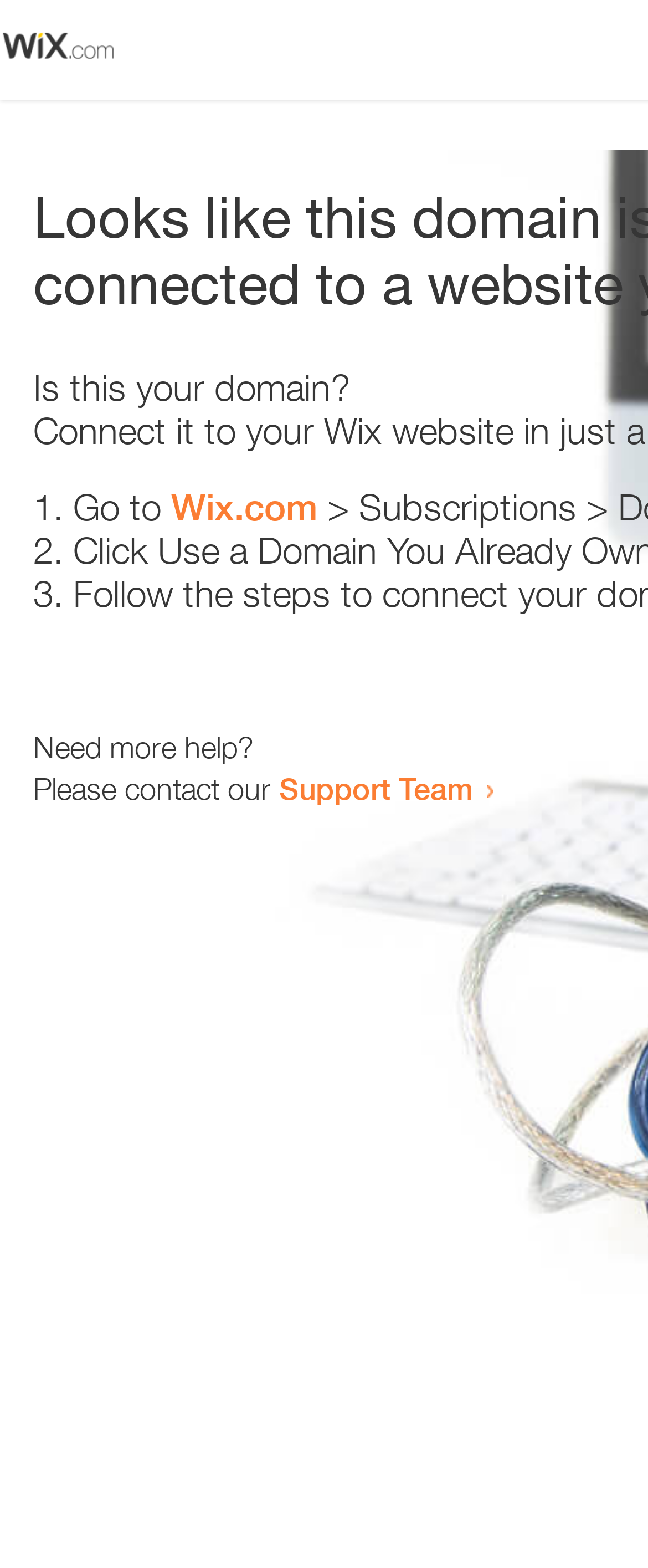What is the purpose of the webpage?
Using the information from the image, give a concise answer in one word or a short phrase.

Error resolution